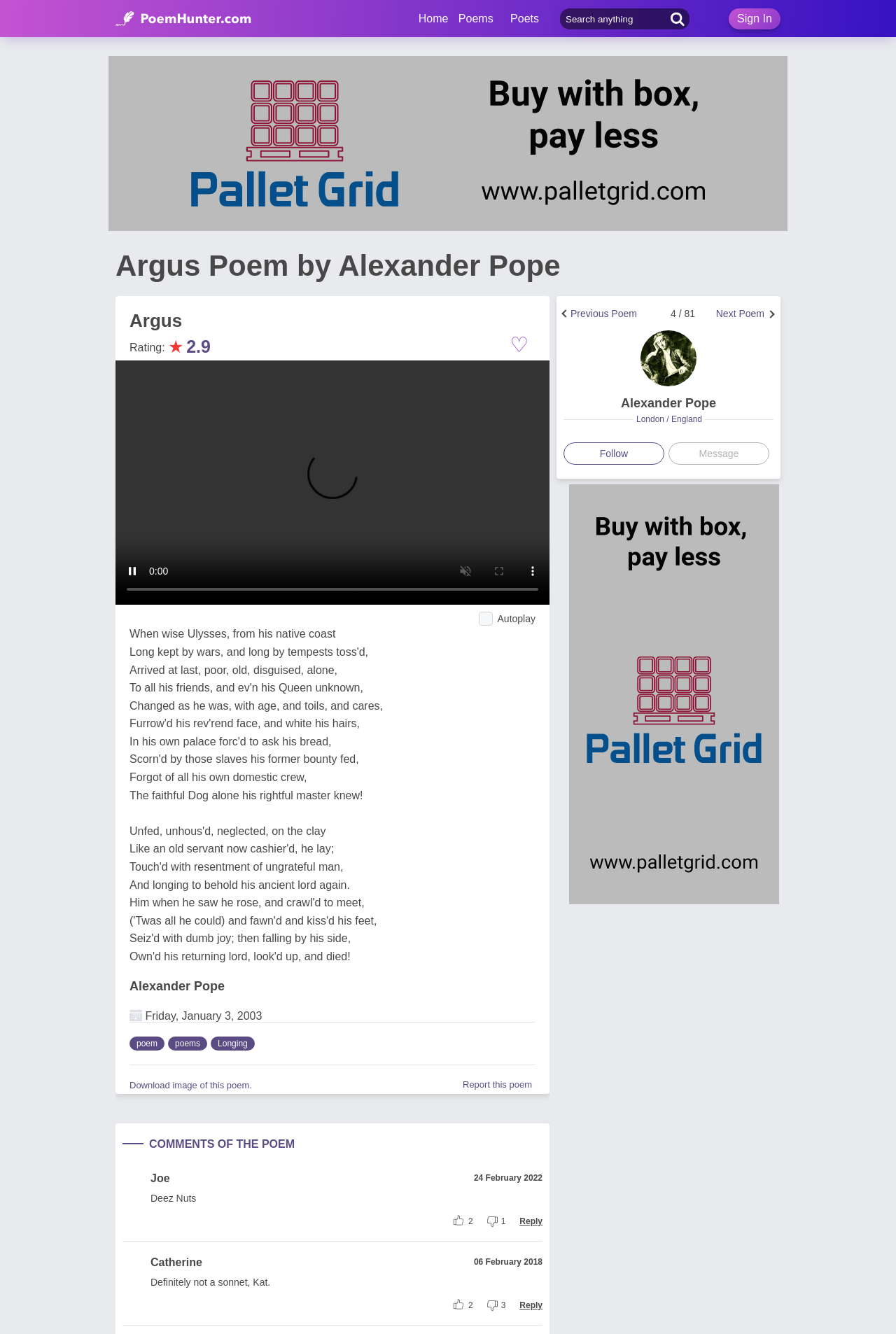What is the date of the comment made by Catherine?
Use the screenshot to answer the question with a single word or phrase.

06 February 2018